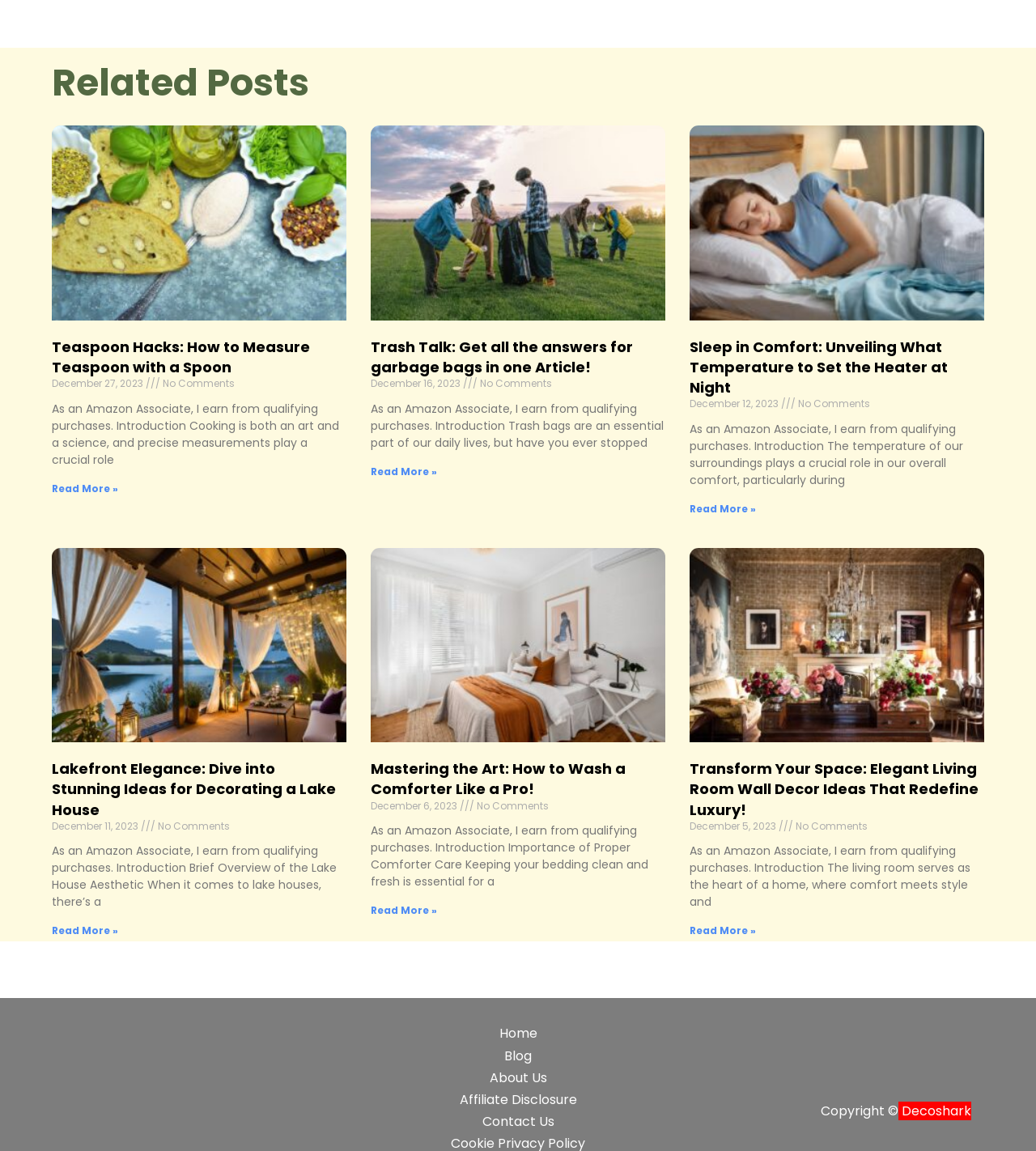Determine the bounding box coordinates for the clickable element required to fulfill the instruction: "View the 'Pool' information". Provide the coordinates as four float numbers between 0 and 1, i.e., [left, top, right, bottom].

None